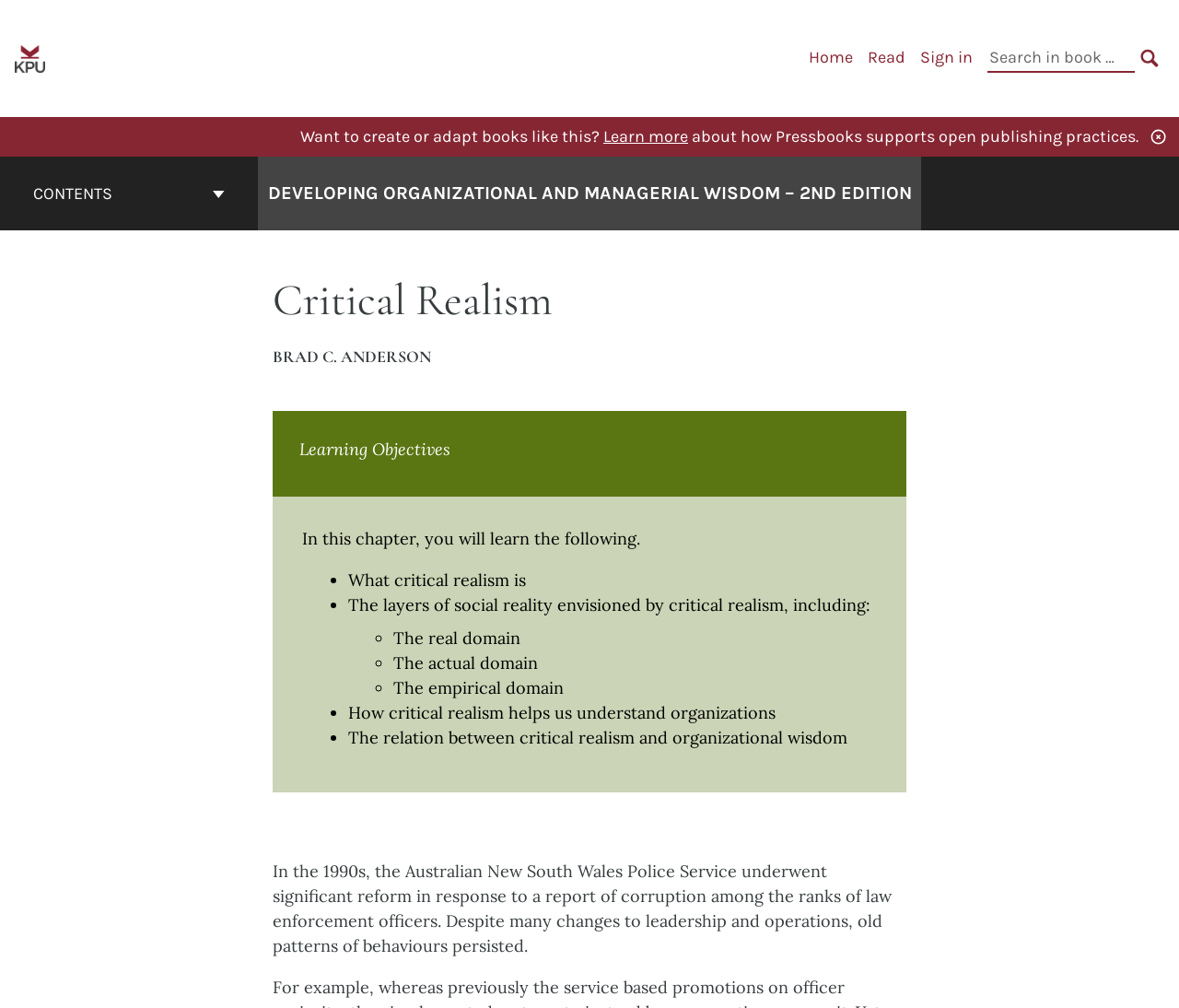Based on the image, provide a detailed response to the question:
What is the title of the book being displayed?

The title of the book is displayed prominently on the webpage, and it is also mentioned in the link 'Go to the cover page of Developing Organizational and Managerial Wisdom – 2nd Edition'.